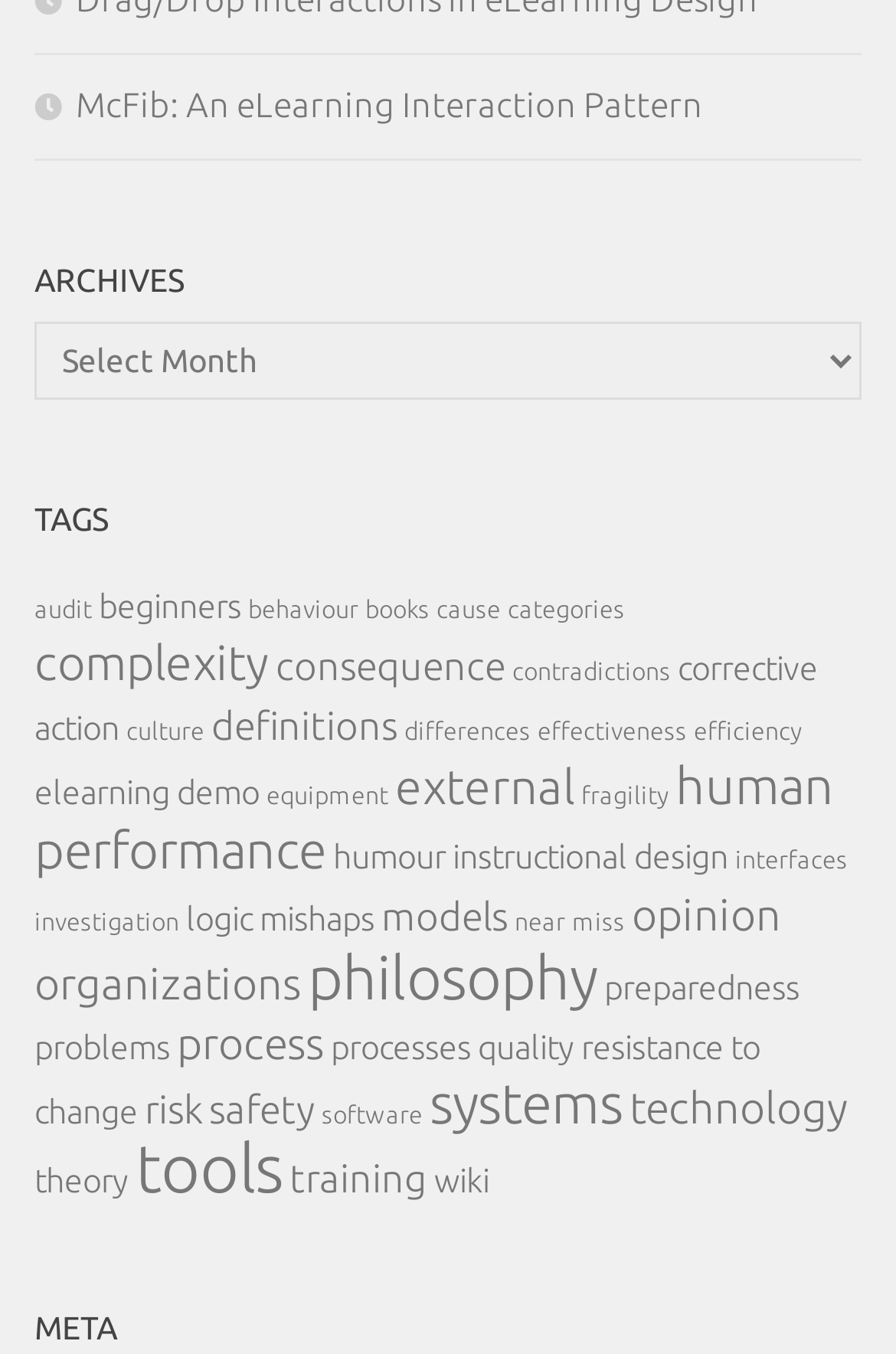How many items are there under the 'human performance' tag?
Based on the visual content, answer with a single word or a brief phrase.

6